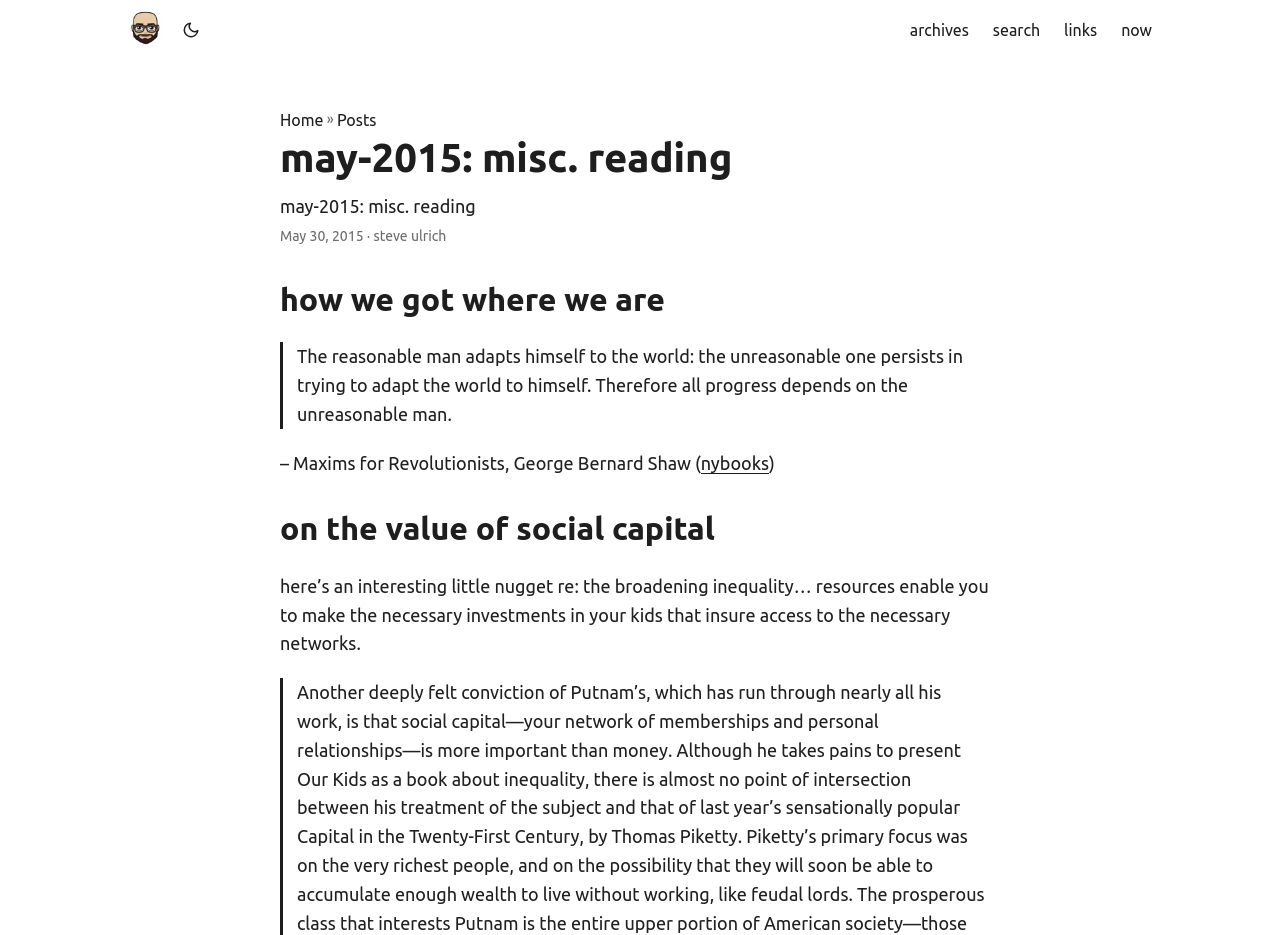Please find the bounding box coordinates (top-left x, top-left y, bottom-right x, bottom-right y) in the screenshot for the UI element described as follows: search

[0.776, 0.0, 0.813, 0.064]